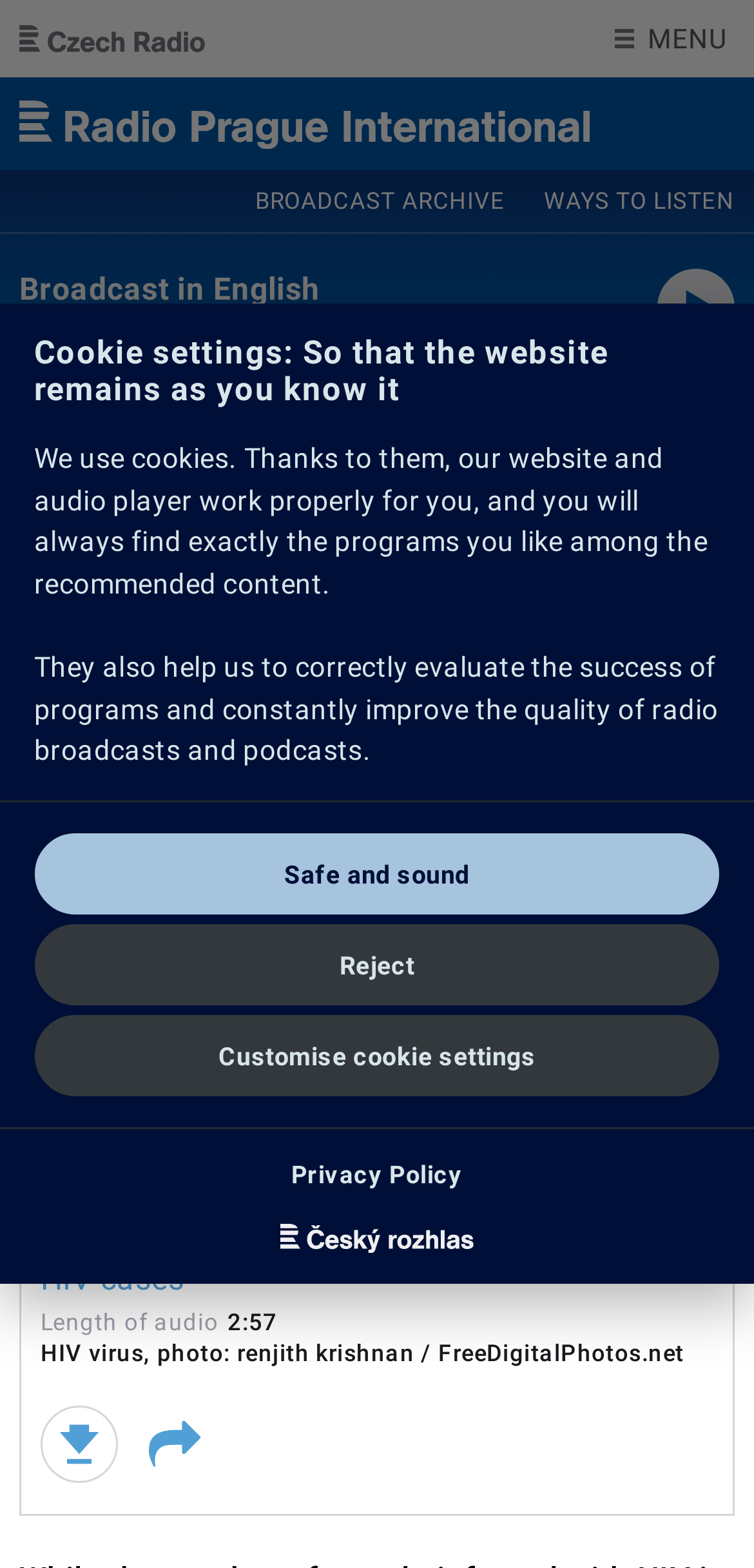What is the name of the radio station?
Carefully analyze the image and provide a detailed answer to the question.

I found the name of the radio station by looking at the Root Element with the text 'Czech Republic sees record rise in number of HIV cases | Radio Prague International'.